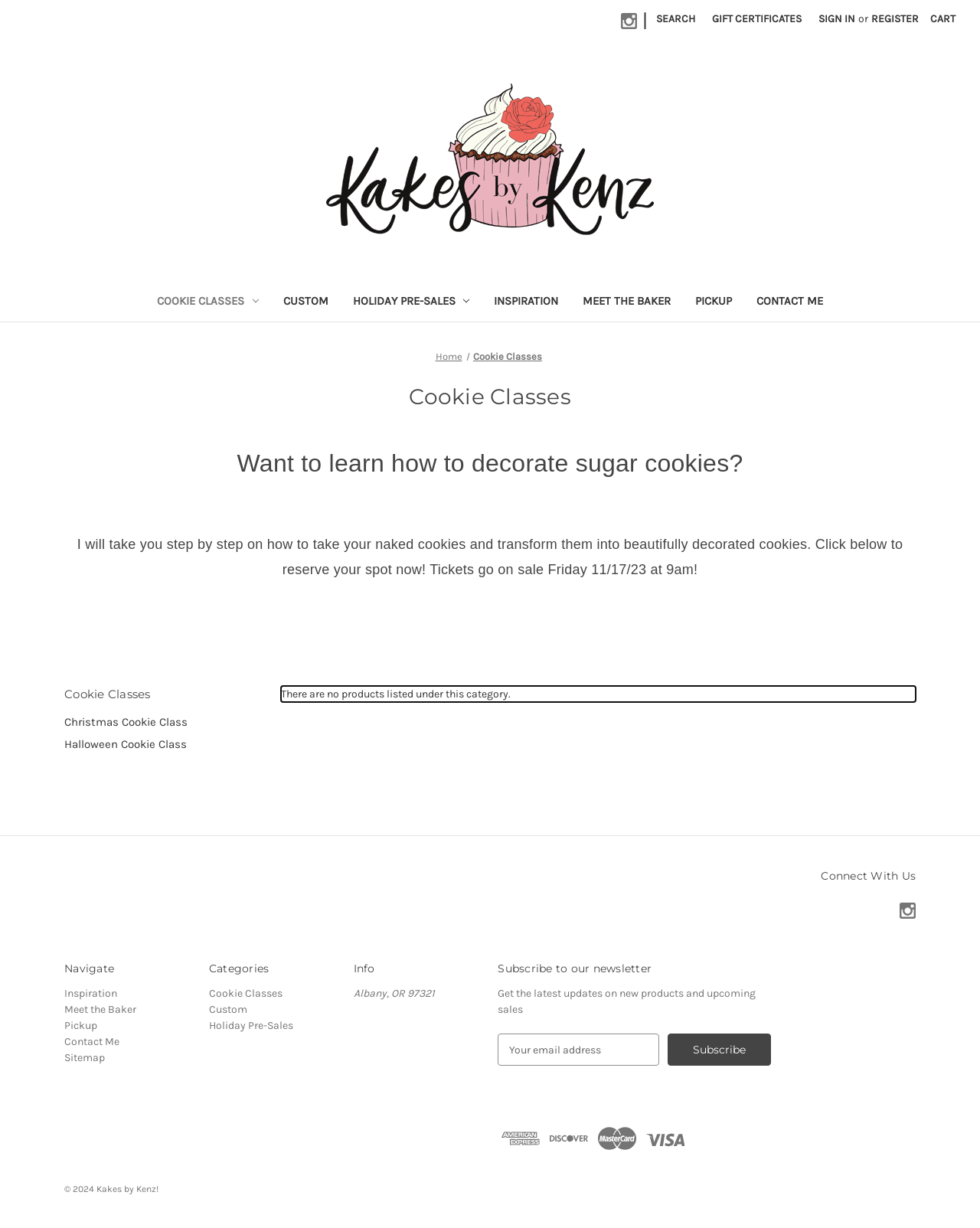What is the location of the bakery?
Utilize the information in the image to give a detailed answer to the question.

The location of the bakery is explicitly stated in the 'Info' section of the webpage, which provides the address 'Albany, OR 97321'.